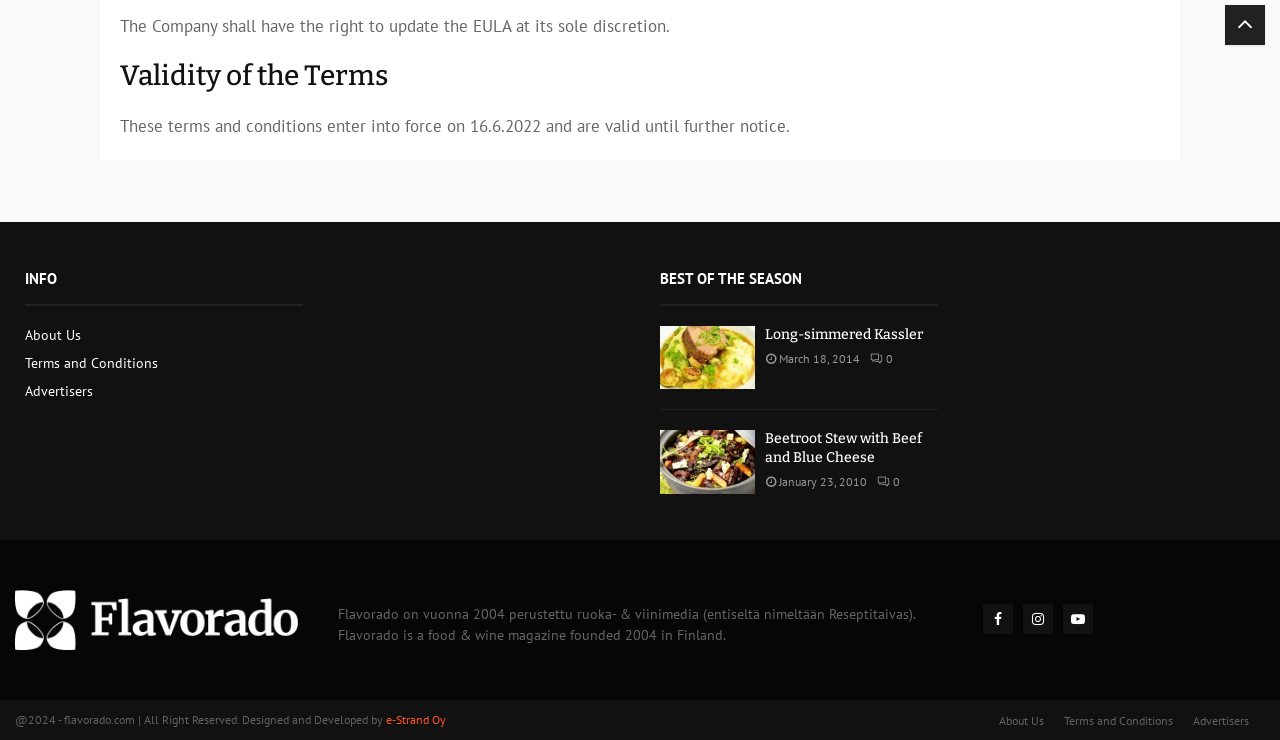What is the name of the company that designed and developed the website?
Answer the question based on the image using a single word or a brief phrase.

e-Strand Oy